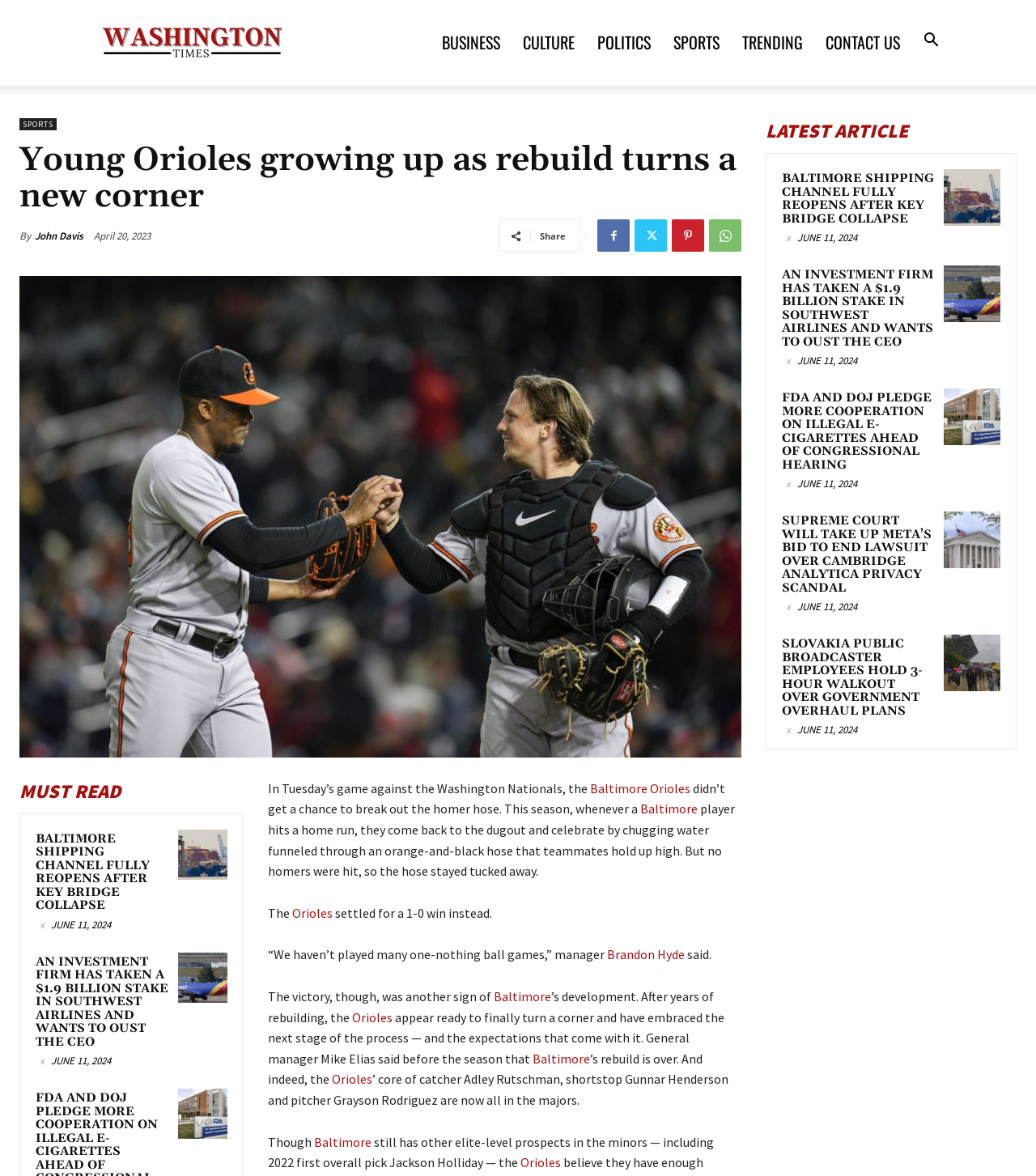Please provide the bounding box coordinates for the UI element as described: "Trending". The coordinates must be four floats between 0 and 1, represented as [left, top, right, bottom].

[0.705, 0.021, 0.786, 0.051]